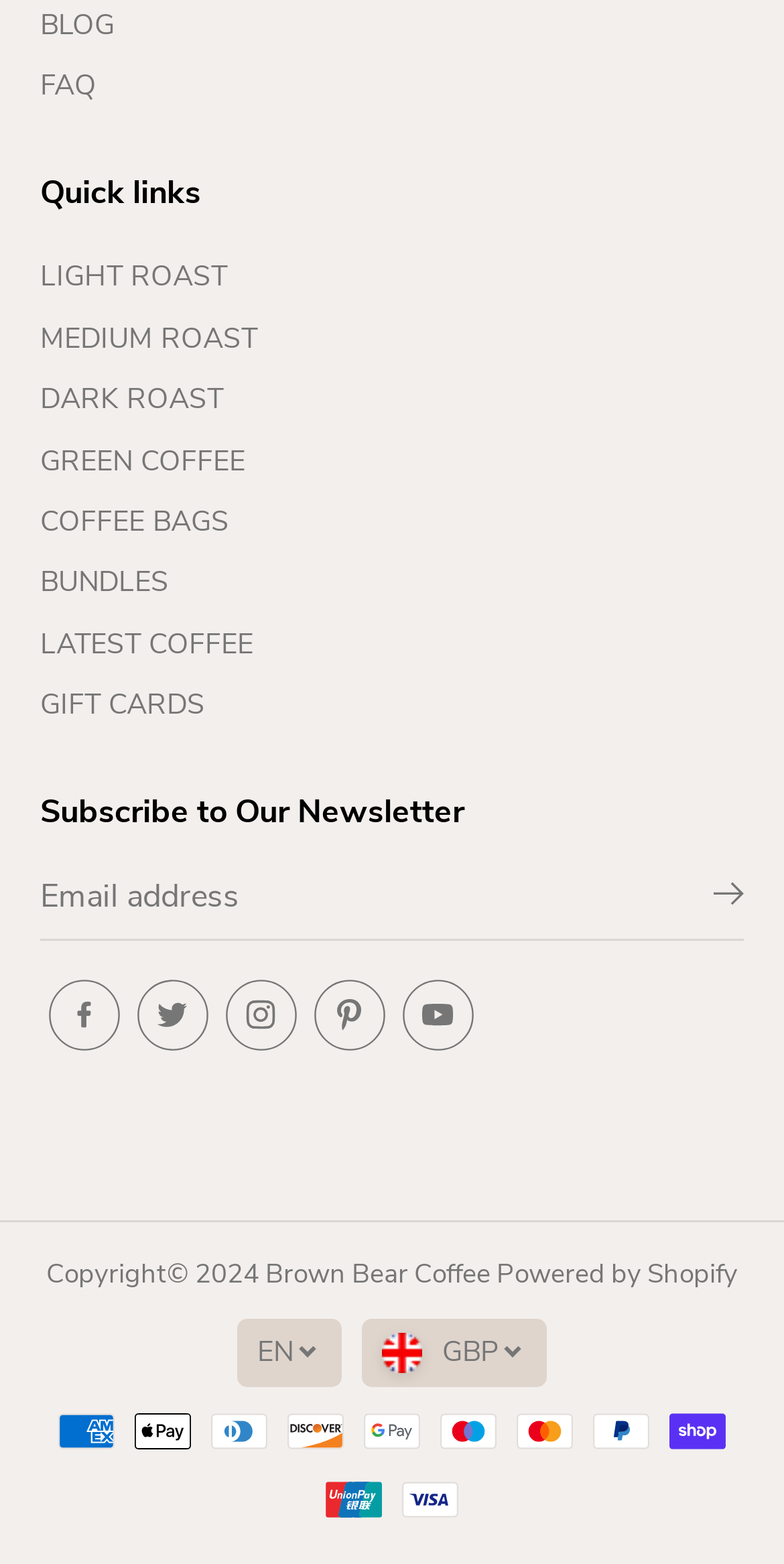From the screenshot, find the bounding box of the UI element matching this description: "Powered by Shopify". Supply the bounding box coordinates in the form [left, top, right, bottom], each a float between 0 and 1.

[0.633, 0.804, 0.941, 0.827]